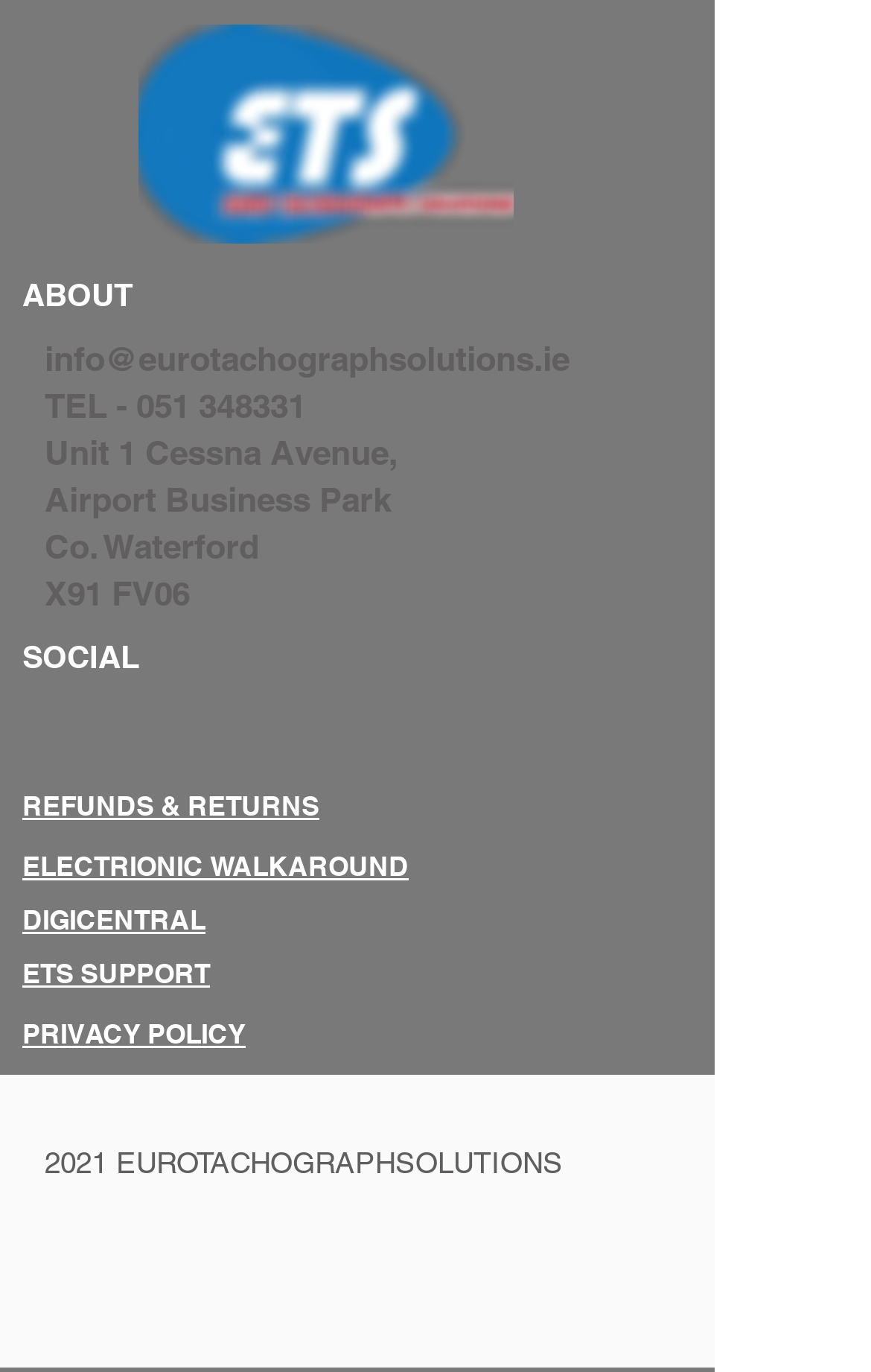What social media platforms are listed? Refer to the image and provide a one-word or short phrase answer.

LinkedIn, Instagram, Facebook, YouTube